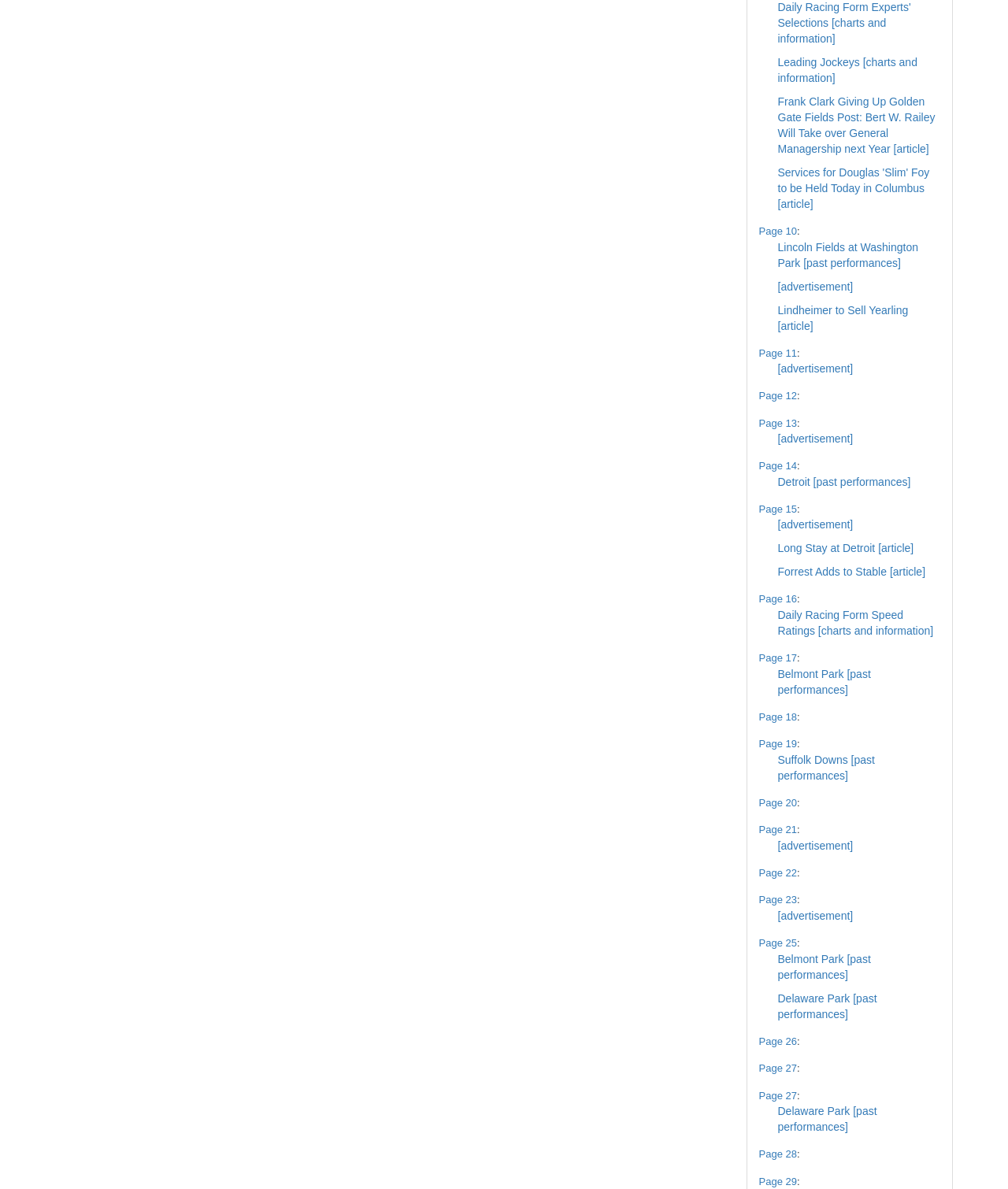Please identify the bounding box coordinates of the region to click in order to complete the task: "Check the reservation line". The coordinates must be four float numbers between 0 and 1, specified as [left, top, right, bottom].

None